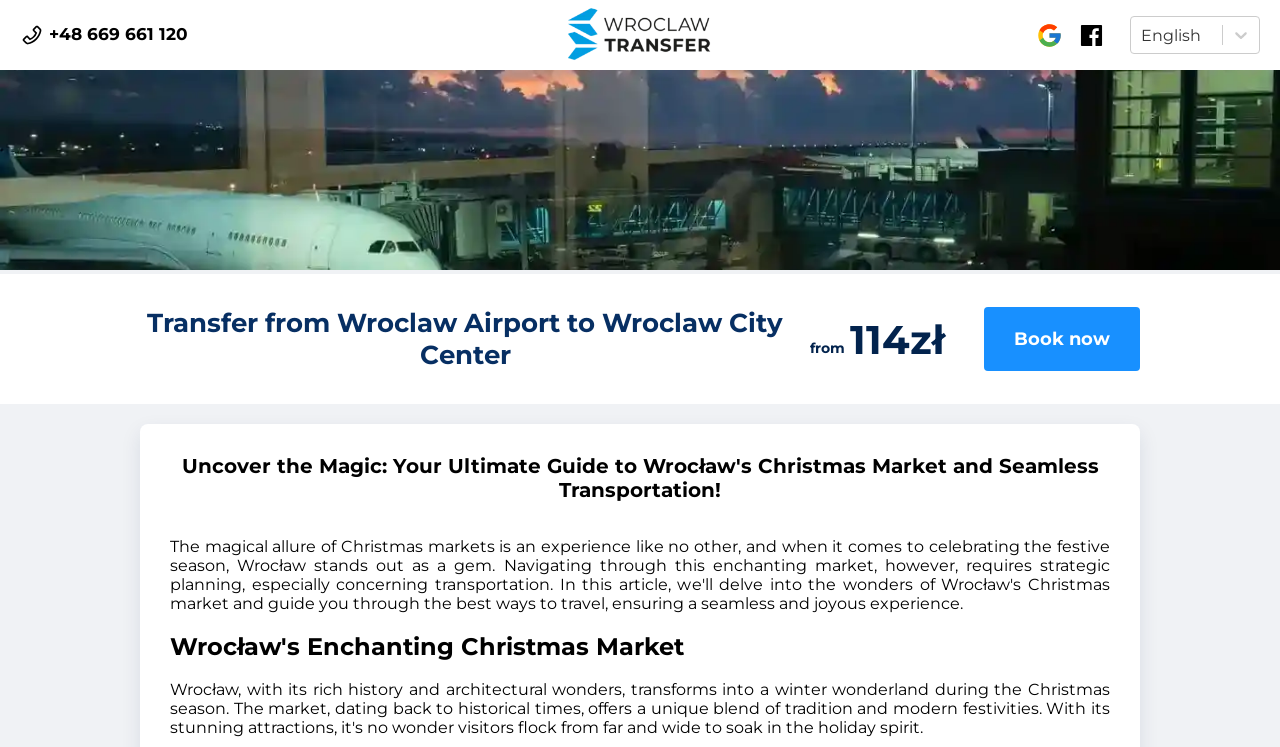What language can I switch to?
From the details in the image, answer the question comprehensively.

I found the language option by looking at the top right section of the webpage, where there is a combobox with the current language 'English'.